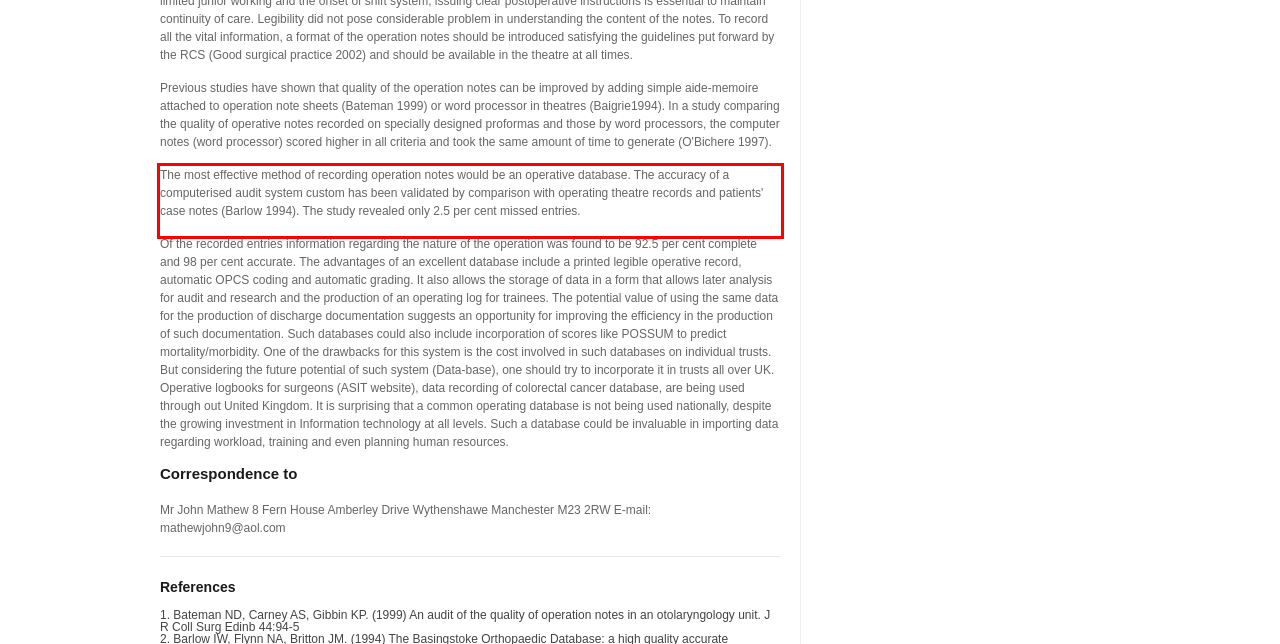You are given a webpage screenshot with a red bounding box around a UI element. Extract and generate the text inside this red bounding box.

The most effective method of recording operation notes would be an operative database. The accuracy of a computerised audit system custom has been validated by comparison with operating theatre records and patients' case notes (Barlow 1994). The study revealed only 2.5 per cent missed entries.